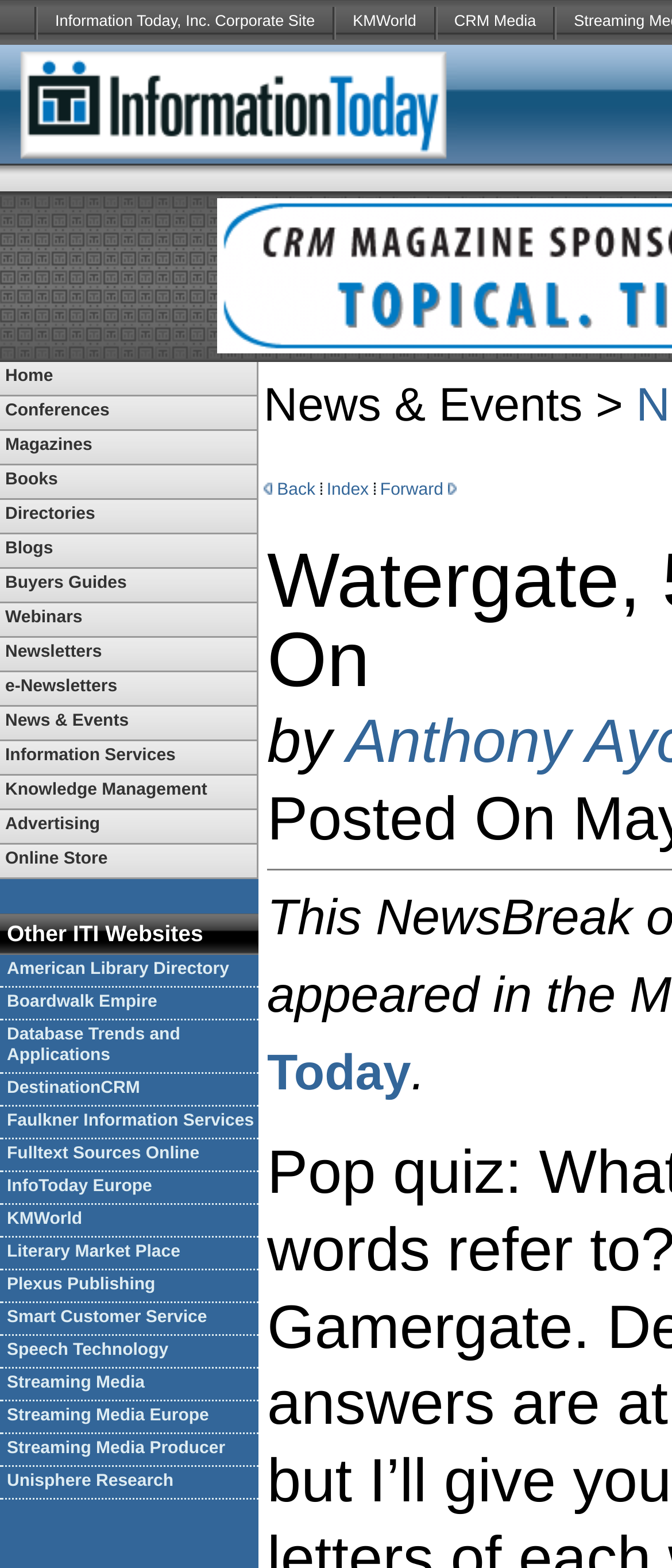Can you find the bounding box coordinates for the UI element given this description: "Streaming Media Europe"? Provide the coordinates as four float numbers between 0 and 1: [left, top, right, bottom].

[0.0, 0.894, 0.385, 0.915]